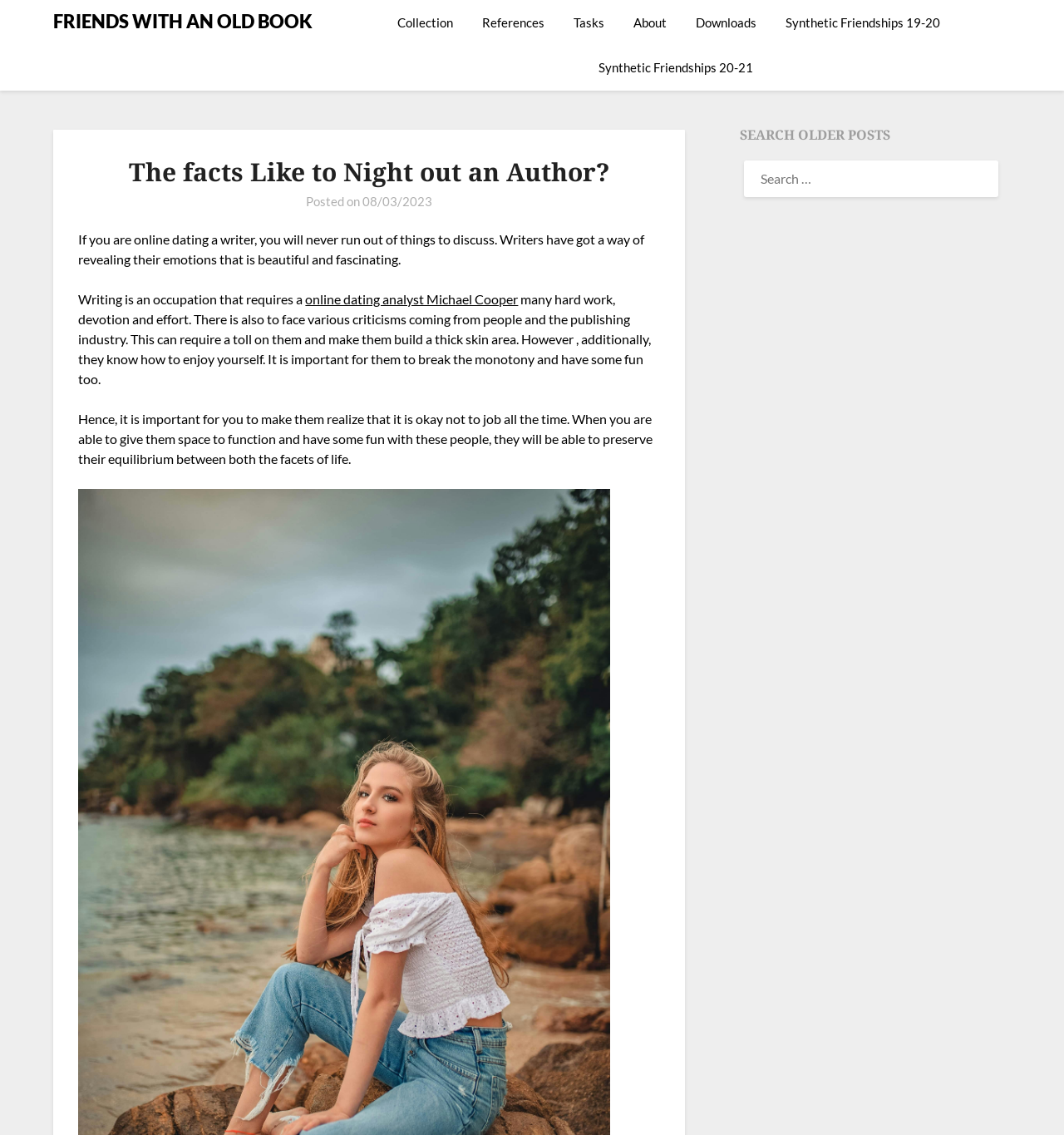Using the information in the image, give a comprehensive answer to the question: 
What is the name of the online dating analyst mentioned?

I found the name of the online dating analyst mentioned by reading the text 'online dating analyst Michael Cooper' which is a link.